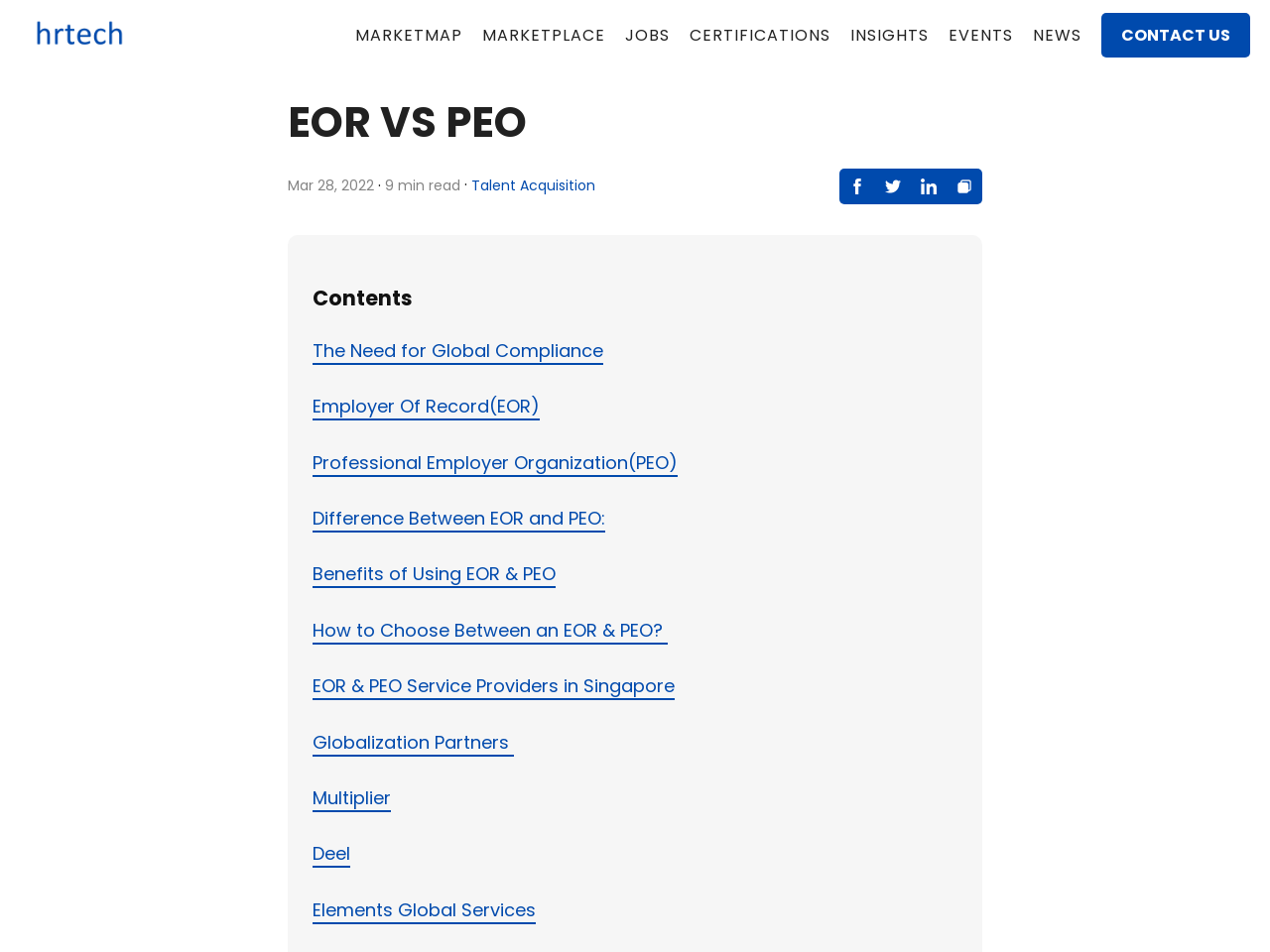Identify the coordinates of the bounding box for the element that must be clicked to accomplish the instruction: "Read the article about EOR VS PEO".

[0.227, 0.099, 0.773, 0.16]